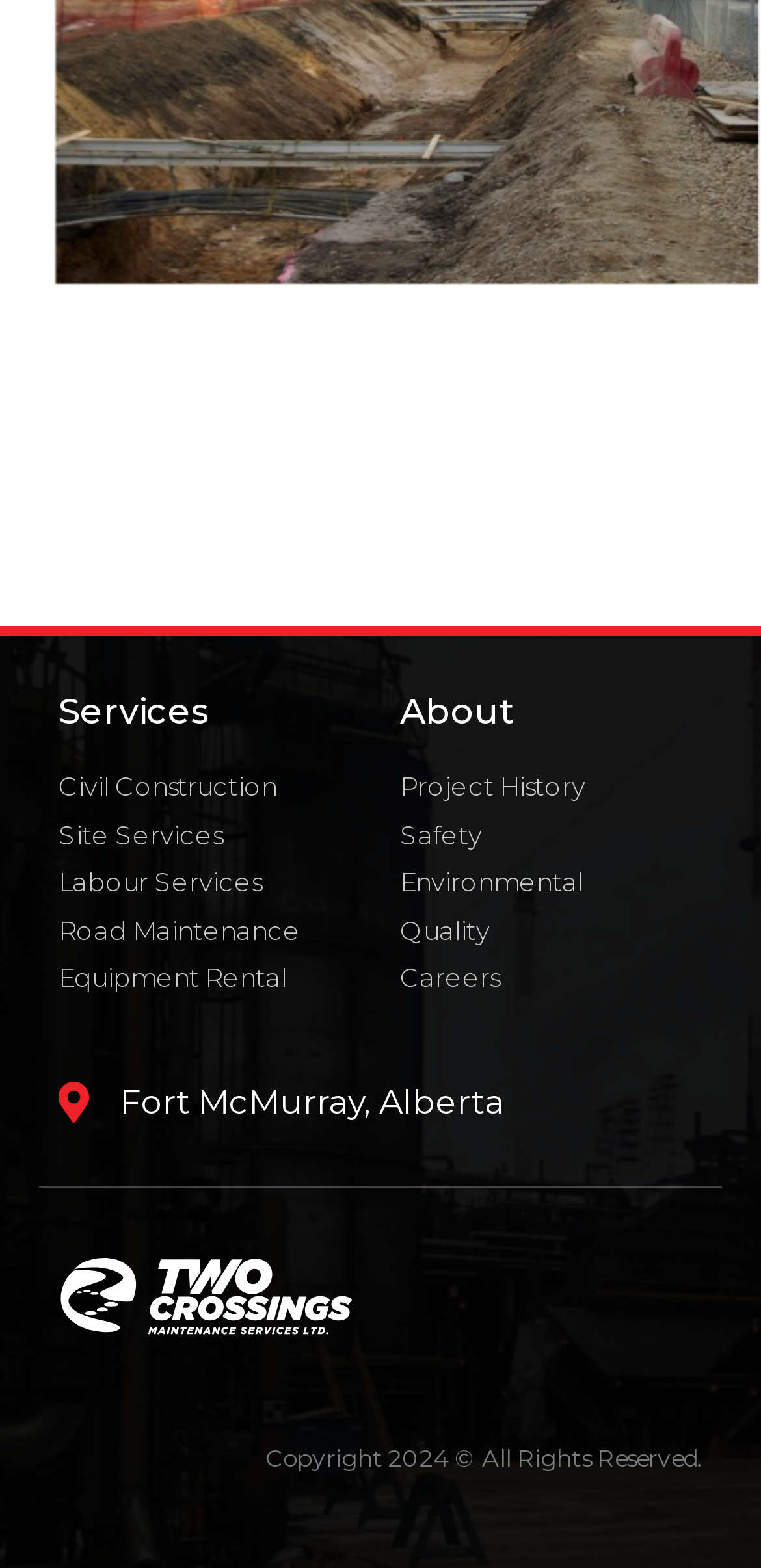Please determine the bounding box coordinates of the area that needs to be clicked to complete this task: 'View Labour Services'. The coordinates must be four float numbers between 0 and 1, formatted as [left, top, right, bottom].

[0.077, 0.551, 0.474, 0.576]